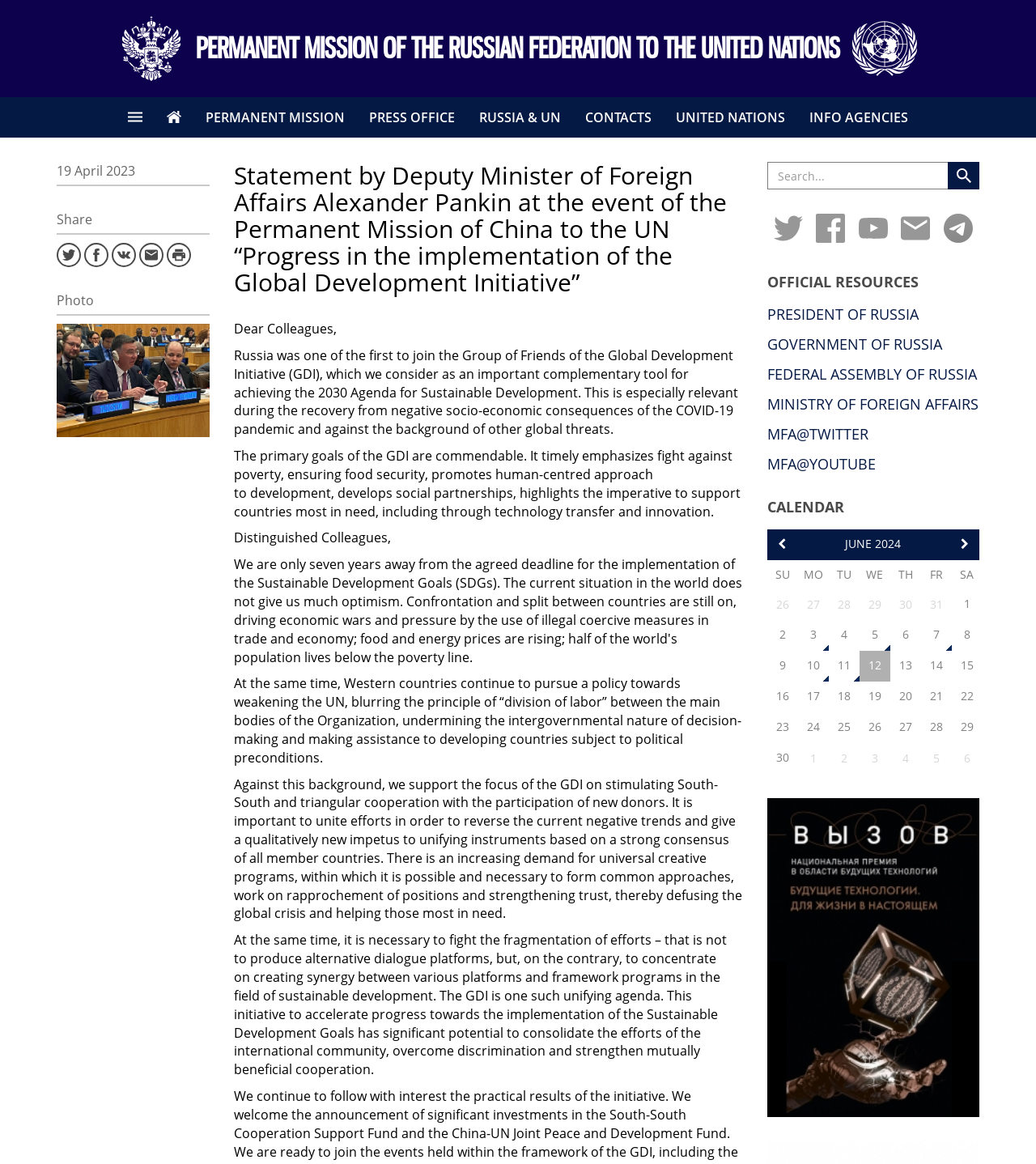Please identify the bounding box coordinates of the element's region that should be clicked to execute the following instruction: "Share the page on Twitter". The bounding box coordinates must be four float numbers between 0 and 1, i.e., [left, top, right, bottom].

[0.055, 0.208, 0.078, 0.229]